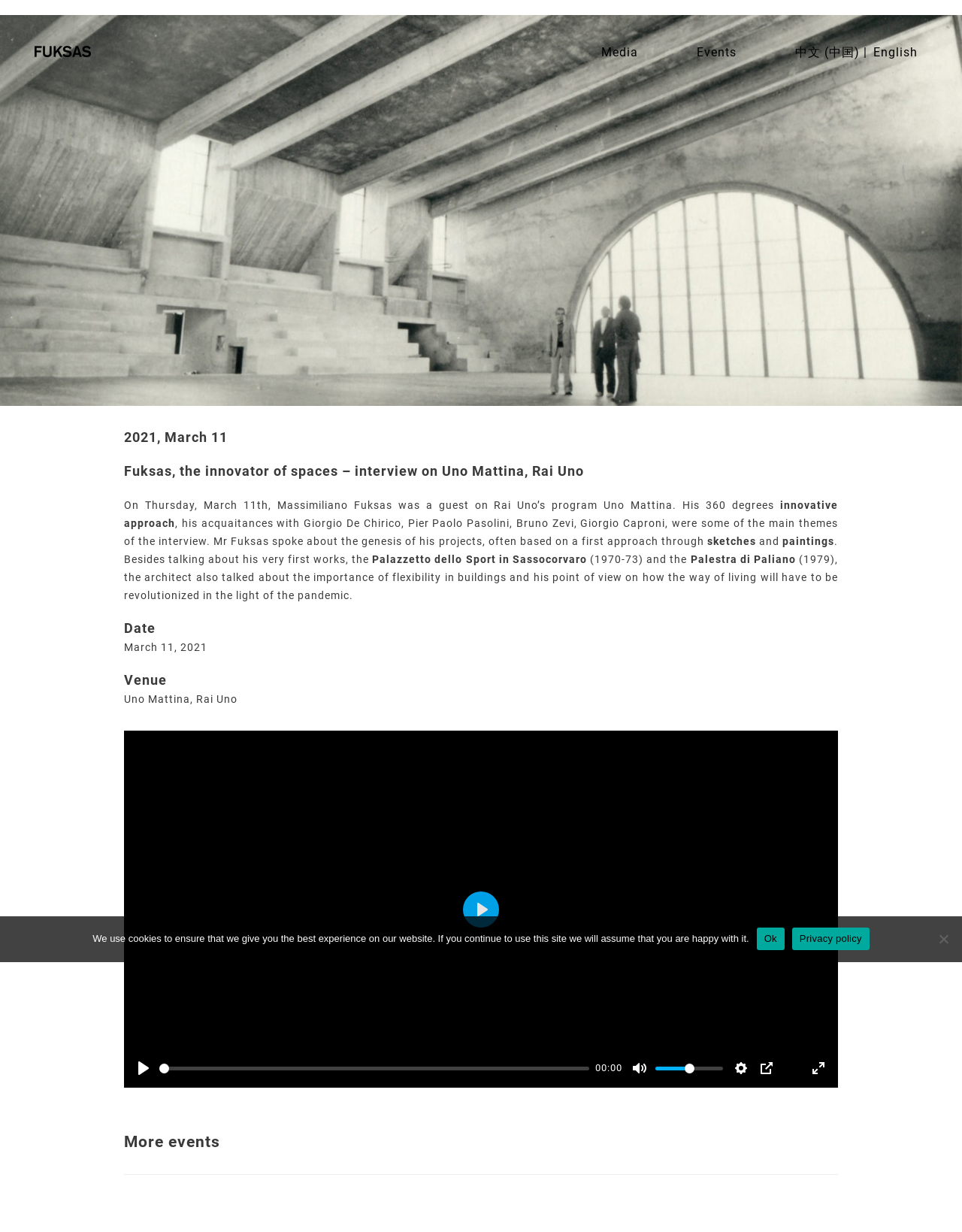What is the name of the architect being interviewed?
Based on the screenshot, answer the question with a single word or phrase.

Massimiliano Fuksas